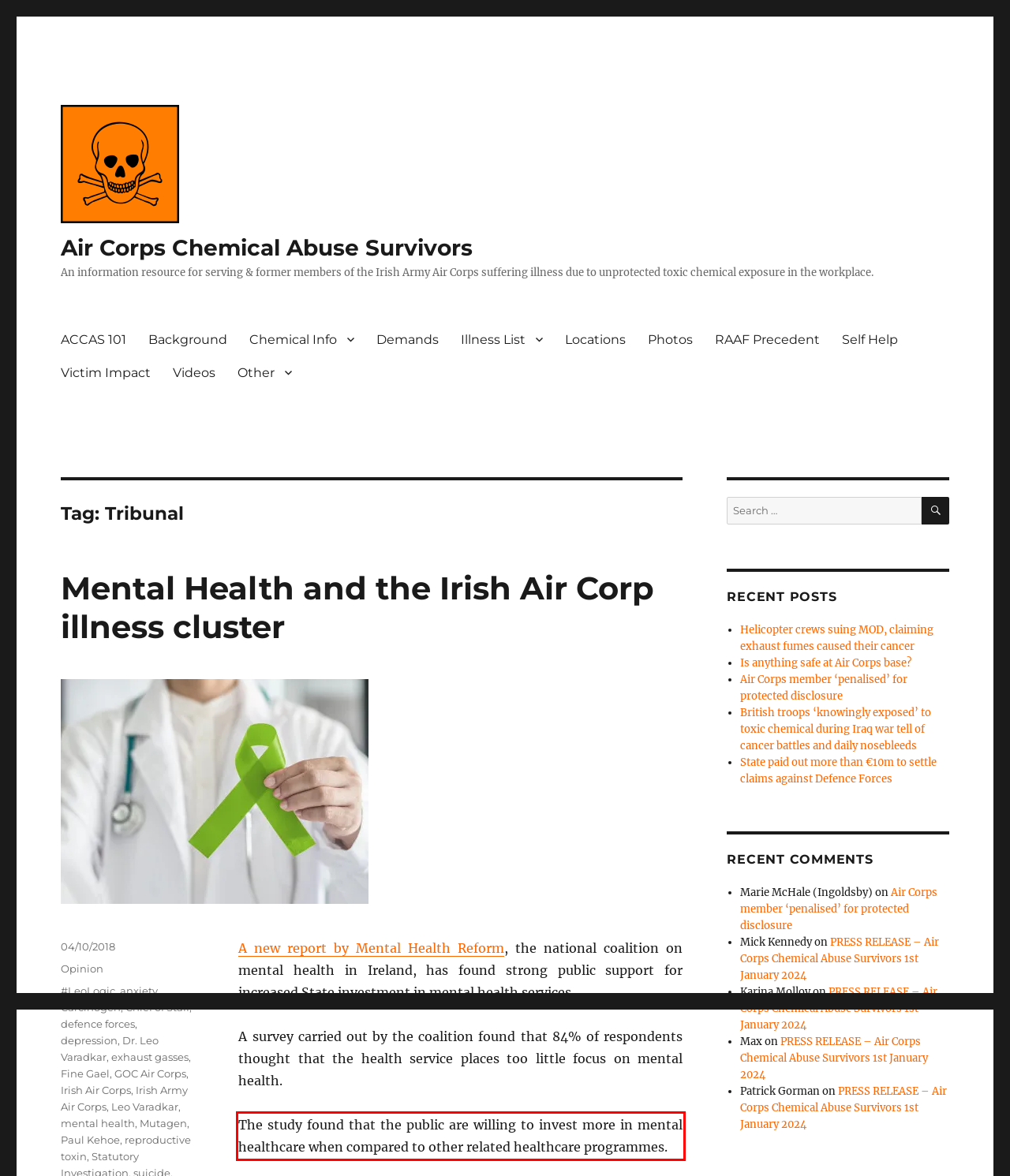Identify the red bounding box in the webpage screenshot and perform OCR to generate the text content enclosed.

The study found that the public are willing to invest more in mental healthcare when compared to other related healthcare programmes.